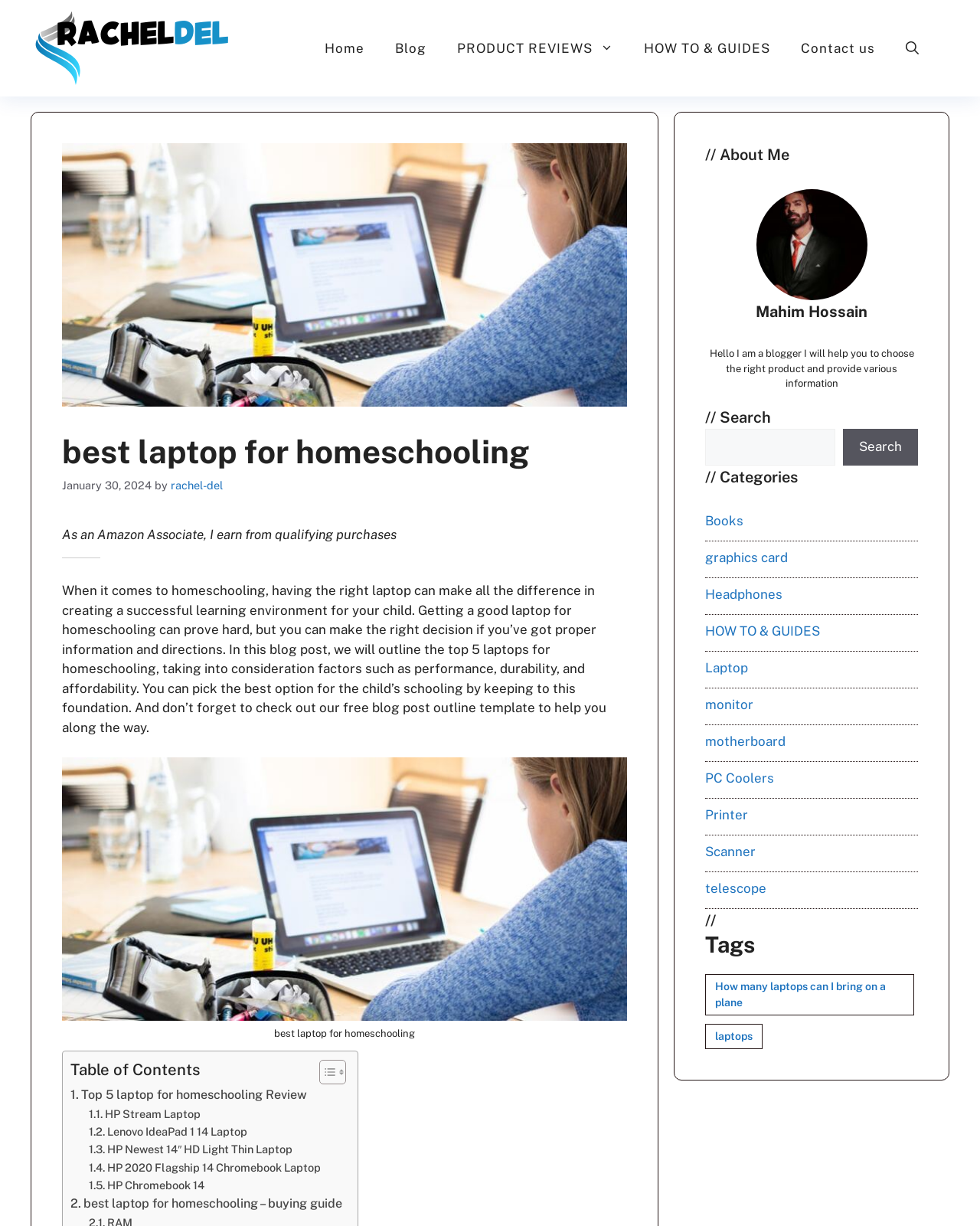Find the bounding box coordinates for the area that must be clicked to perform this action: "Search for something".

[0.72, 0.35, 0.852, 0.379]